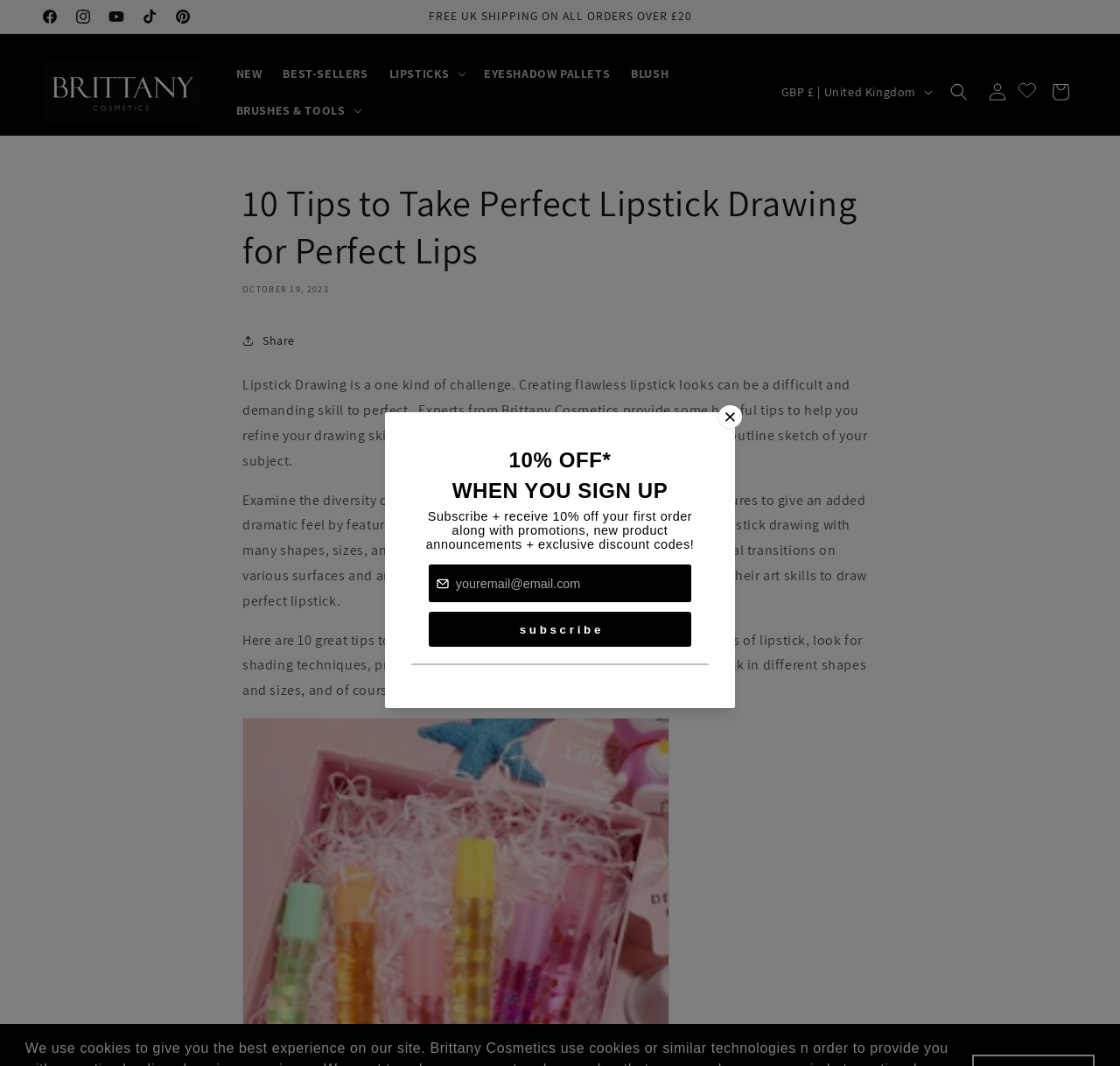Use a single word or phrase to answer the question: 
What is the social media platform with the smallest bounding box?

Facebook